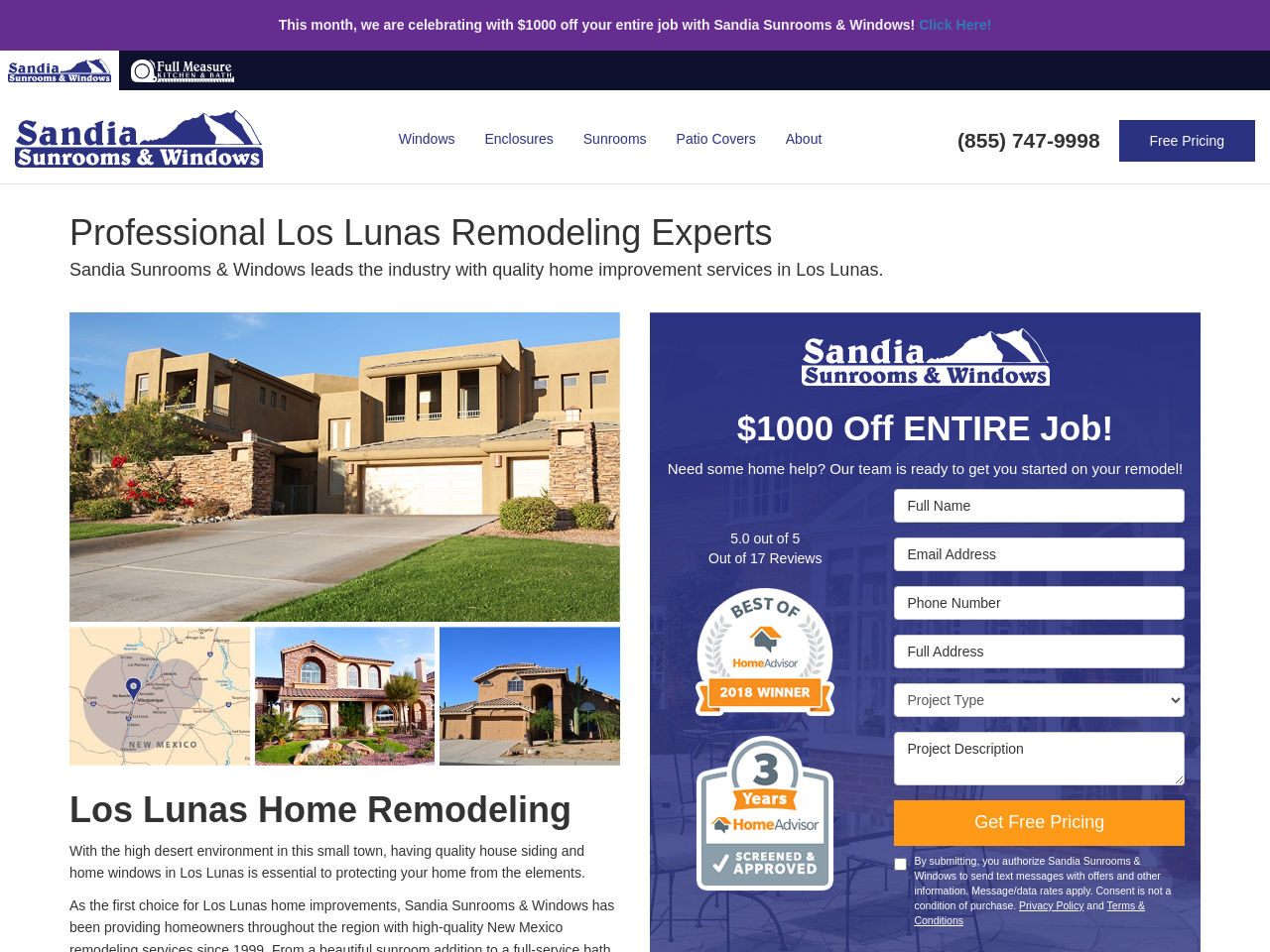Identify the bounding box coordinates for the UI element that matches this description: "Patio Covers".

[0.521, 0.099, 0.607, 0.193]